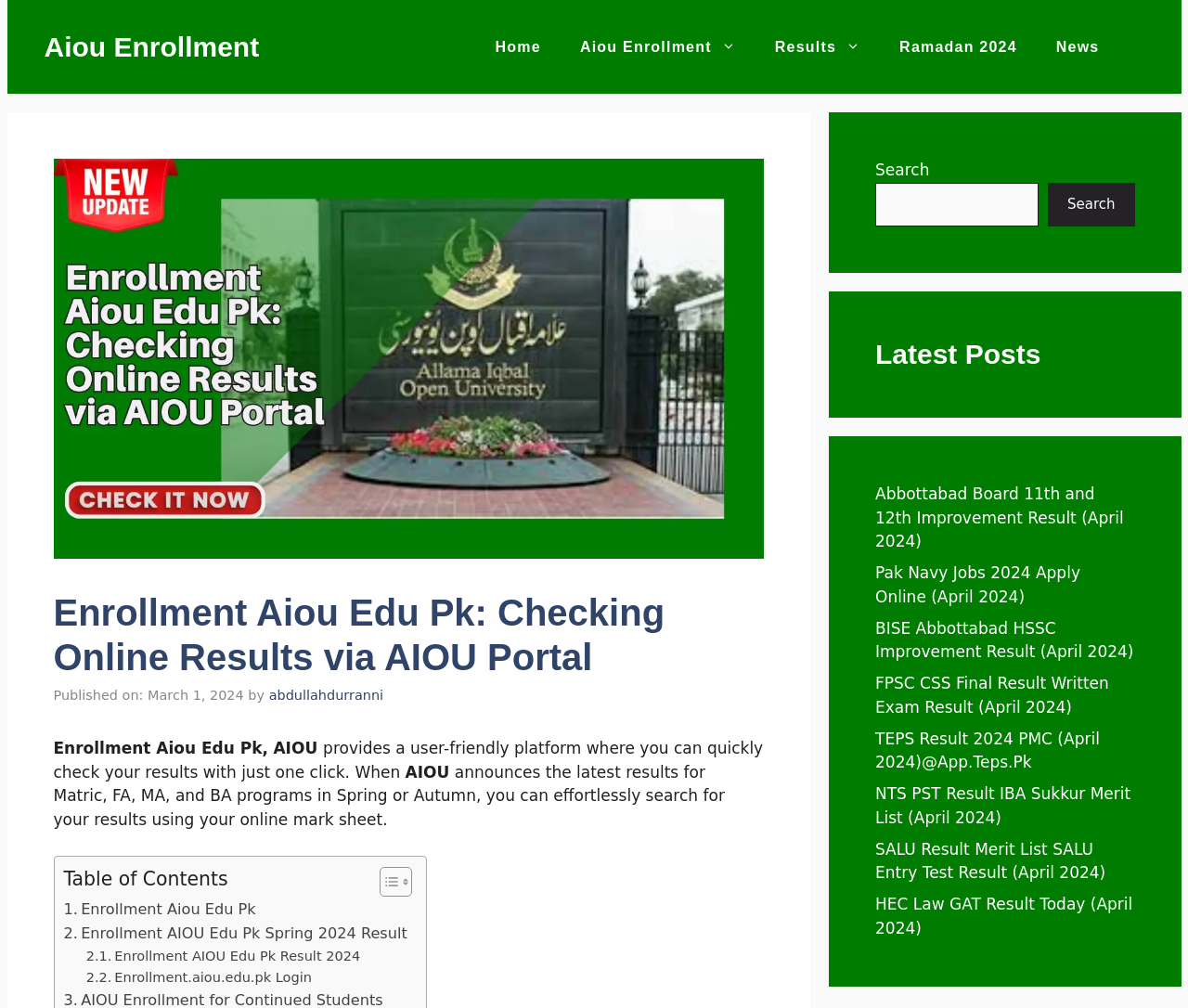Calculate the bounding box coordinates of the UI element given the description: "Enrollment.aiou.edu.pk Login".

[0.072, 0.959, 0.262, 0.981]